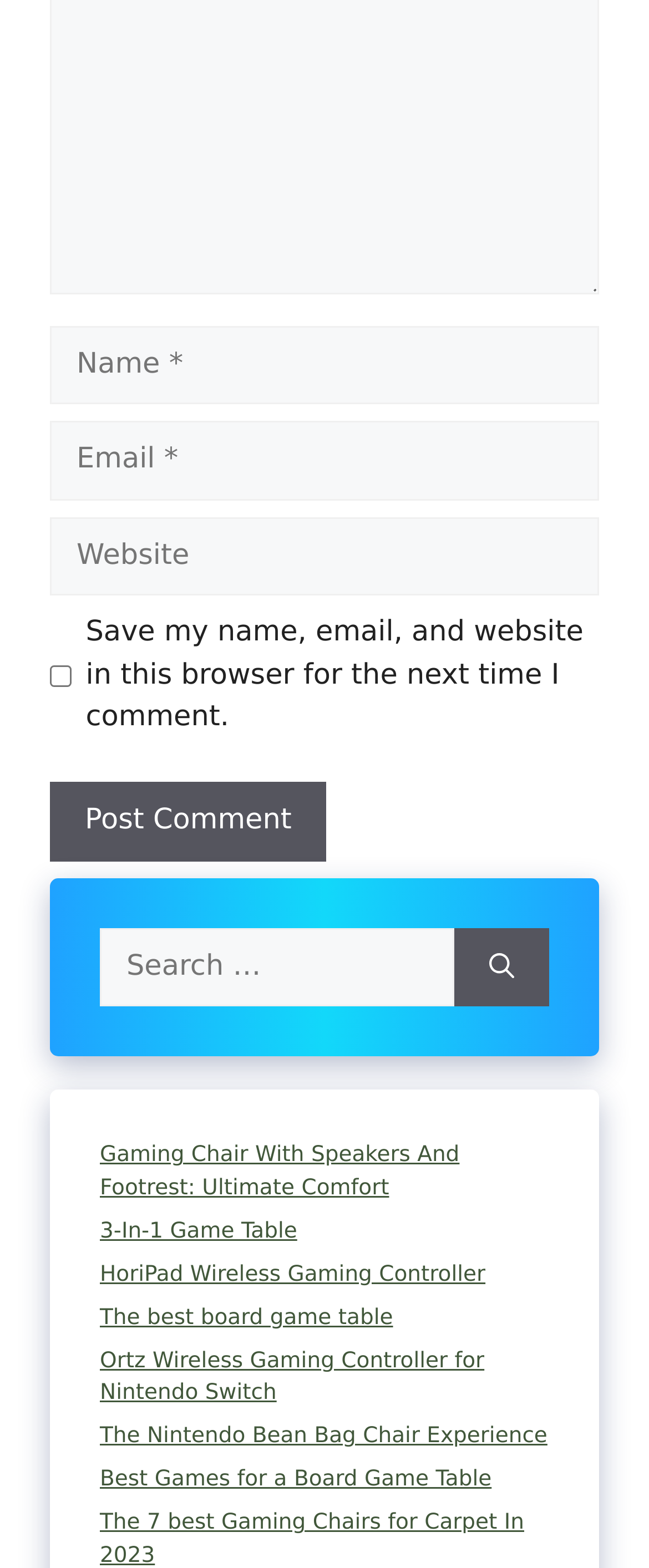Answer the question below in one word or phrase:
How many textboxes are there?

3